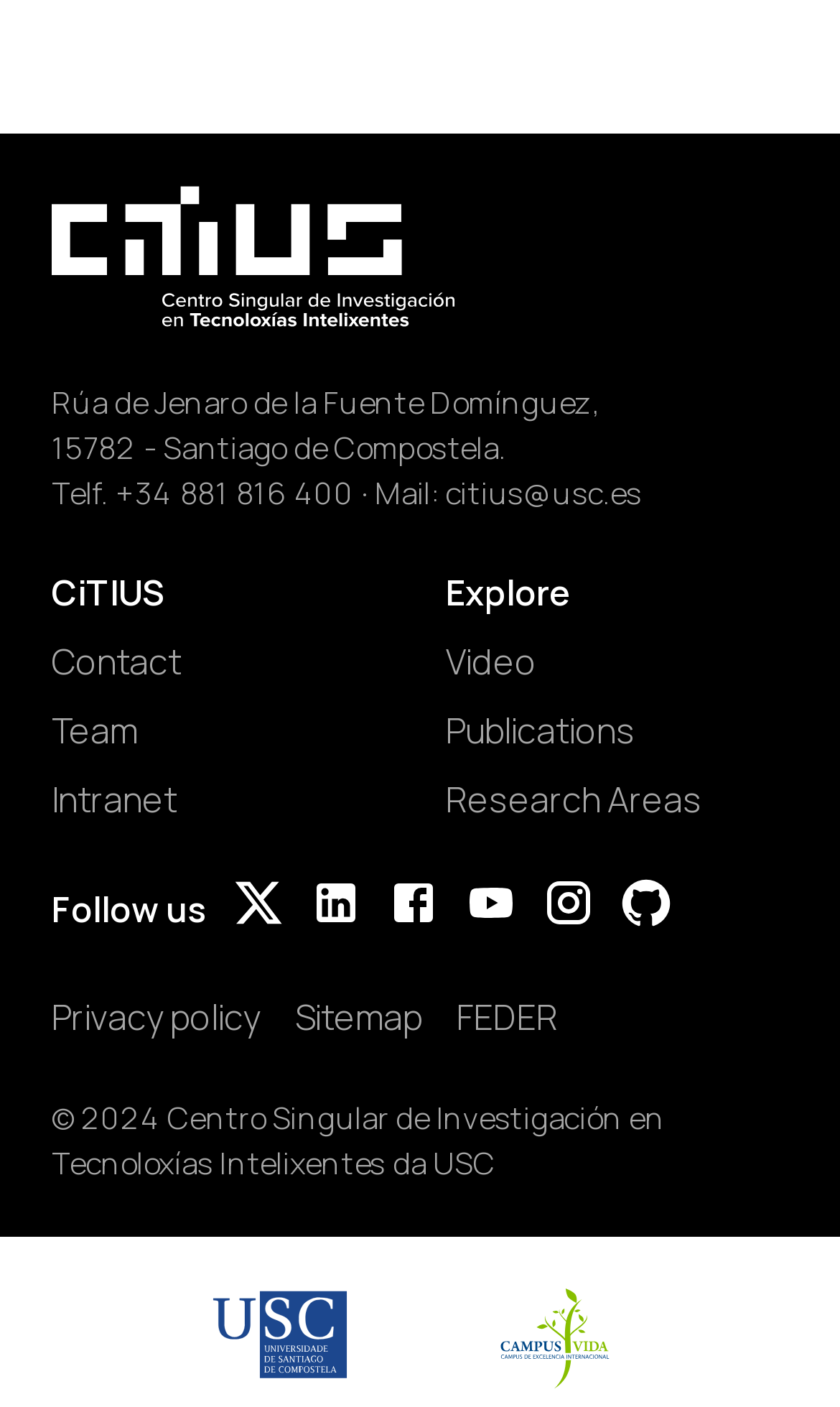Please specify the bounding box coordinates of the element that should be clicked to execute the given instruction: 'Click the 'Contact' link'. Ensure the coordinates are four float numbers between 0 and 1, expressed as [left, top, right, bottom].

[0.062, 0.452, 0.469, 0.489]